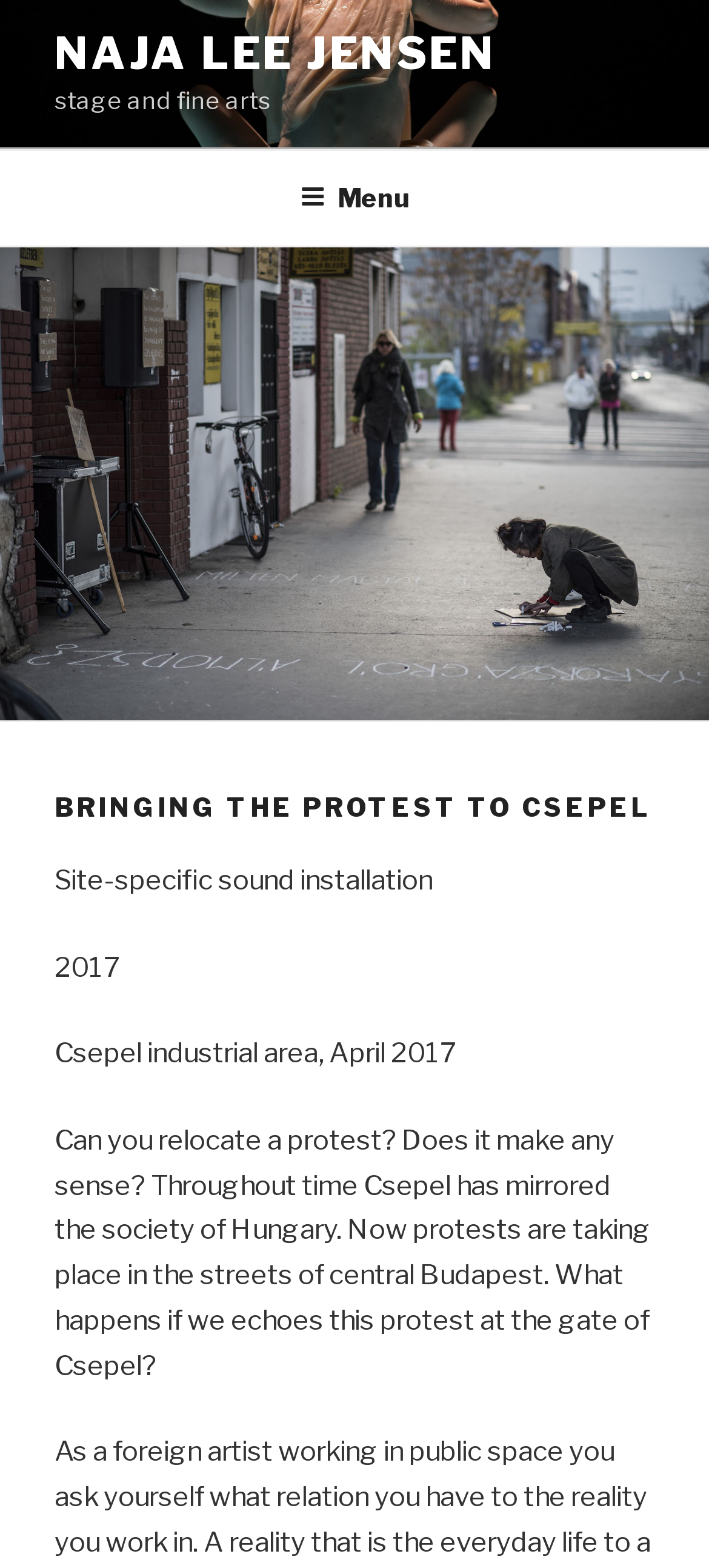Provide the bounding box coordinates for the specified HTML element described in this description: "April 2017". The coordinates should be four float numbers ranging from 0 to 1, in the format [left, top, right, bottom].

None